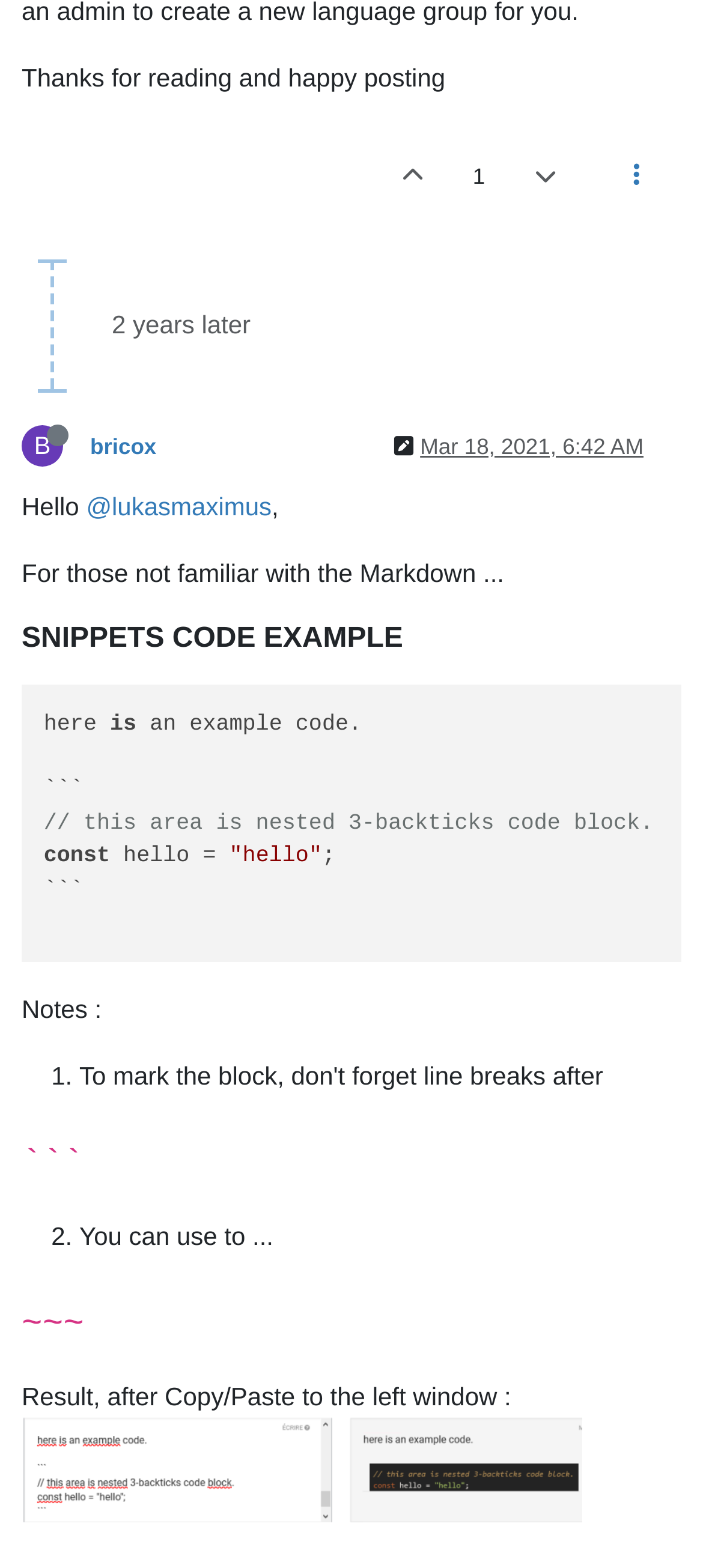Consider the image and give a detailed and elaborate answer to the question: 
What is the file type of the image?

I found the file type of the image by looking at the link element with the text '0_1616074520285_e068d0d1-059b-43d6-bd29-761c7ace8274-image.png', which indicates that the file type is png.